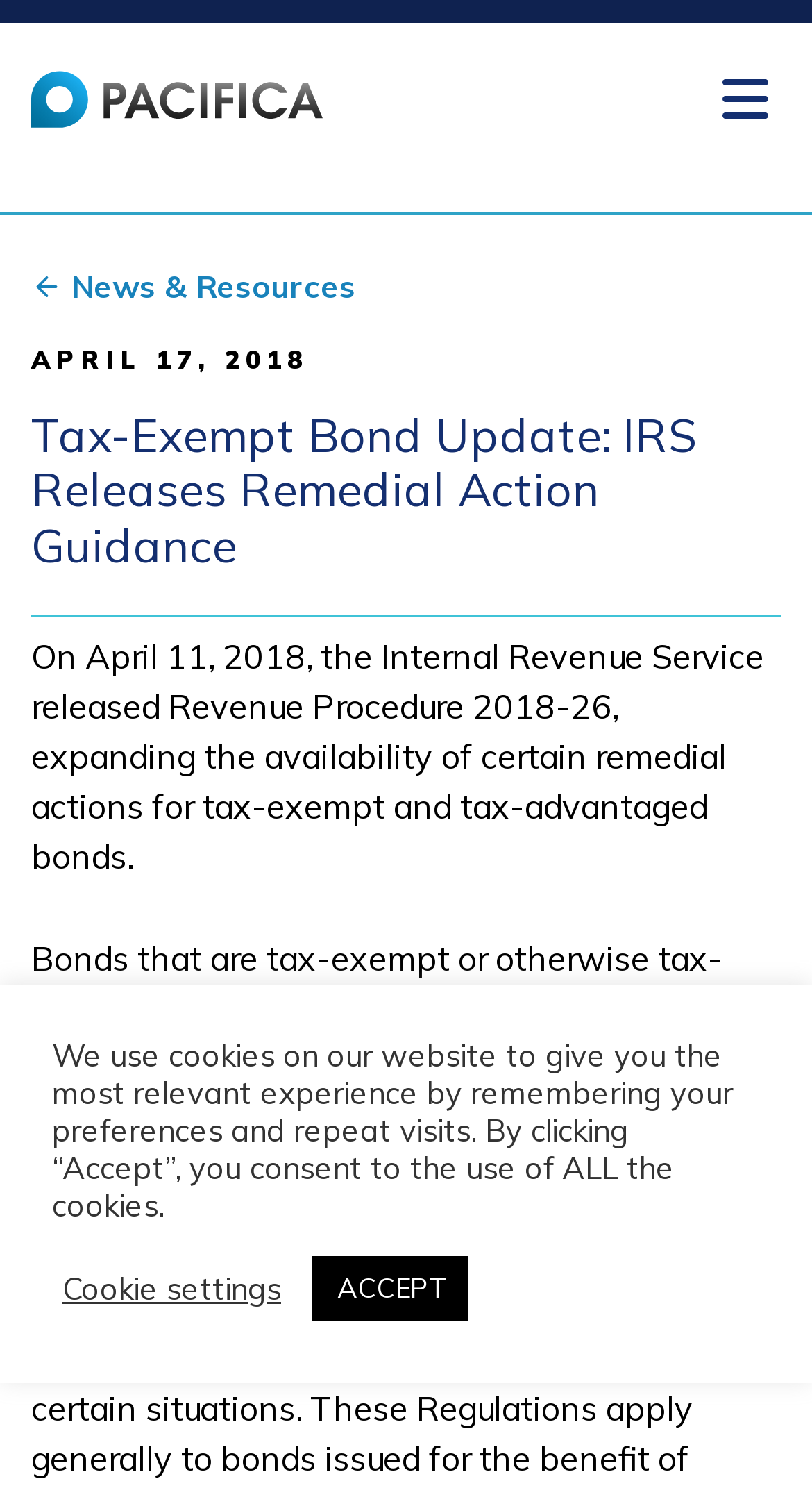Using the element description provided, determine the bounding box coordinates in the format (top-left x, top-left y, bottom-right x, bottom-right y). Ensure that all values are floating point numbers between 0 and 1. Element description: ACCEPT

[0.385, 0.844, 0.577, 0.888]